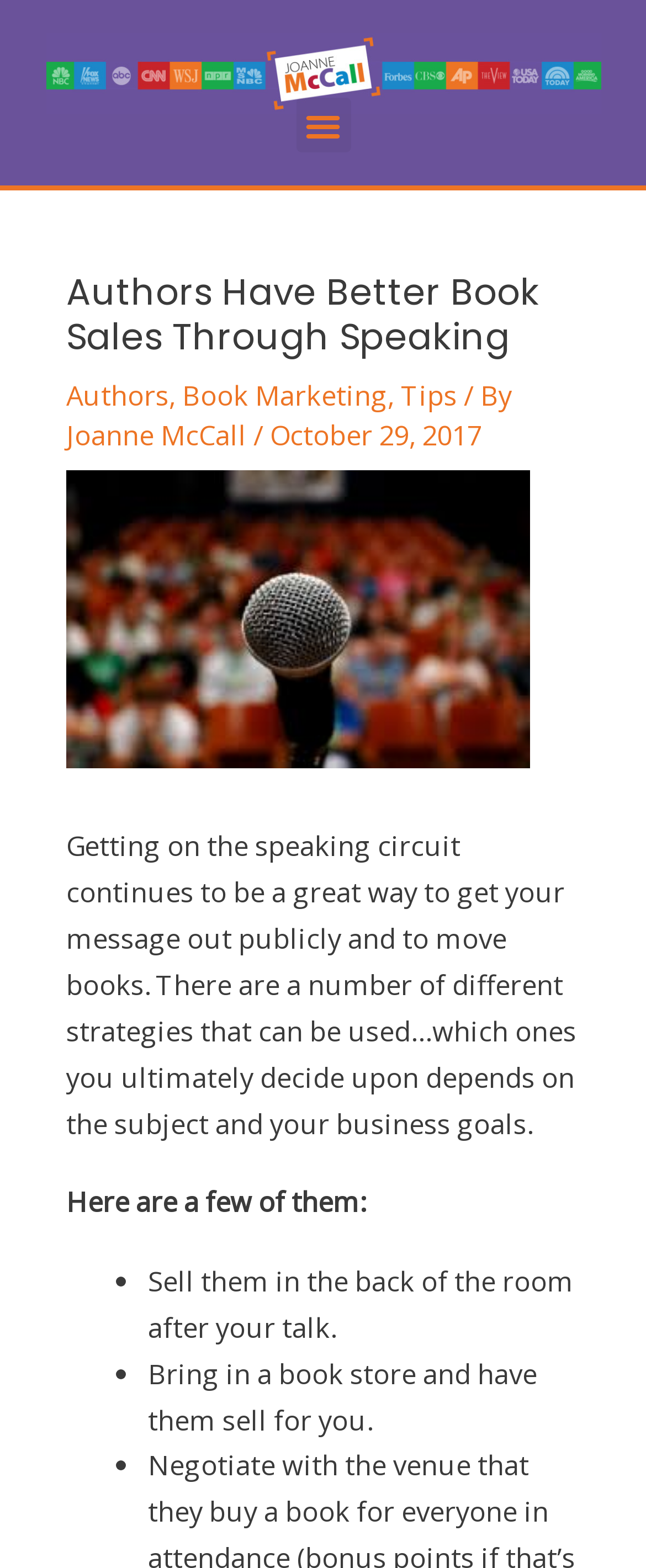Generate the text of the webpage's primary heading.

Authors Have Better Book Sales Through Speaking